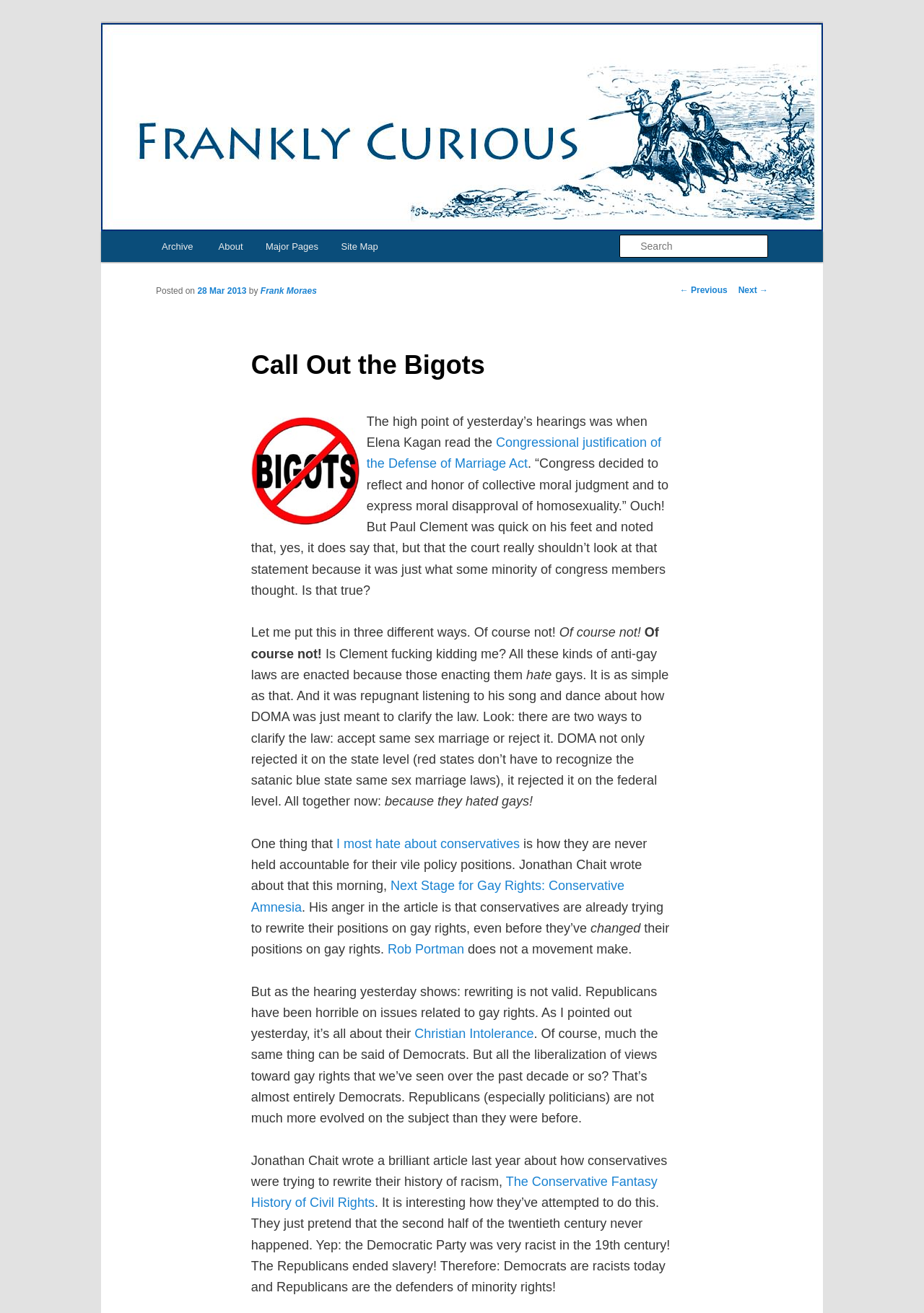Determine the bounding box coordinates of the element's region needed to click to follow the instruction: "Read the post about Call Out the Bigots". Provide these coordinates as four float numbers between 0 and 1, formatted as [left, top, right, bottom].

[0.272, 0.257, 0.728, 0.297]